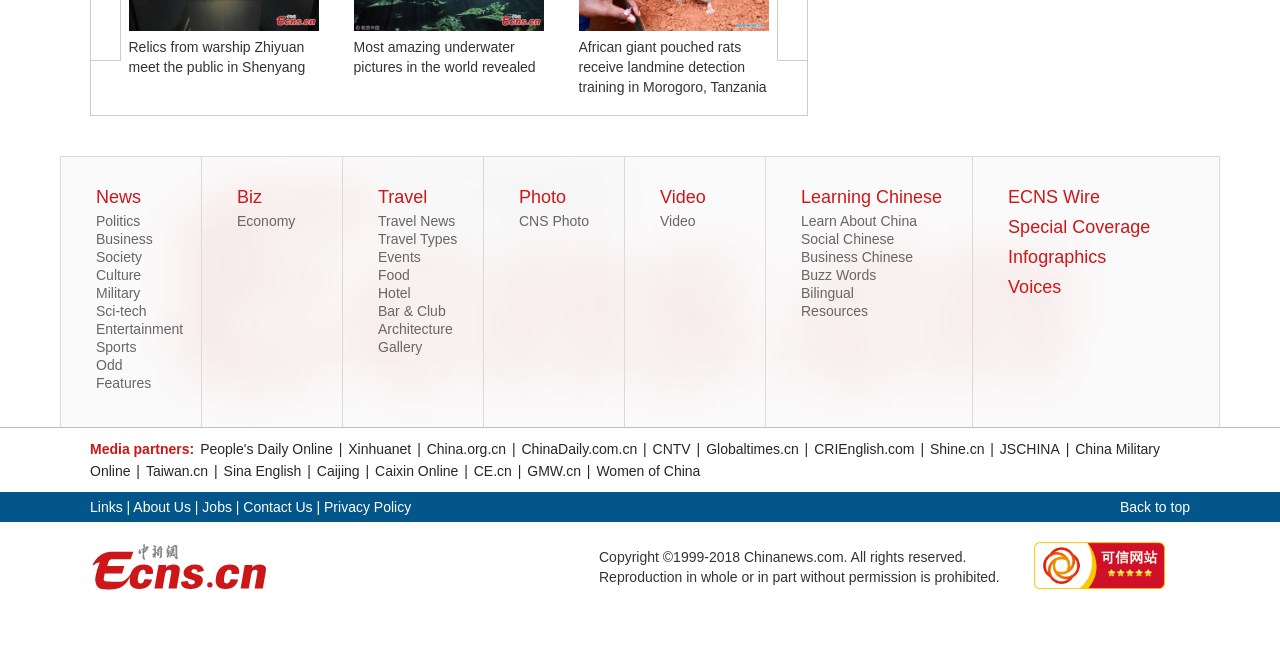Please specify the coordinates of the bounding box for the element that should be clicked to carry out this instruction: "Browse Most amazing underwater pictures in the world". The coordinates must be four float numbers between 0 and 1, formatted as [left, top, right, bottom].

[0.276, 0.022, 0.425, 0.043]